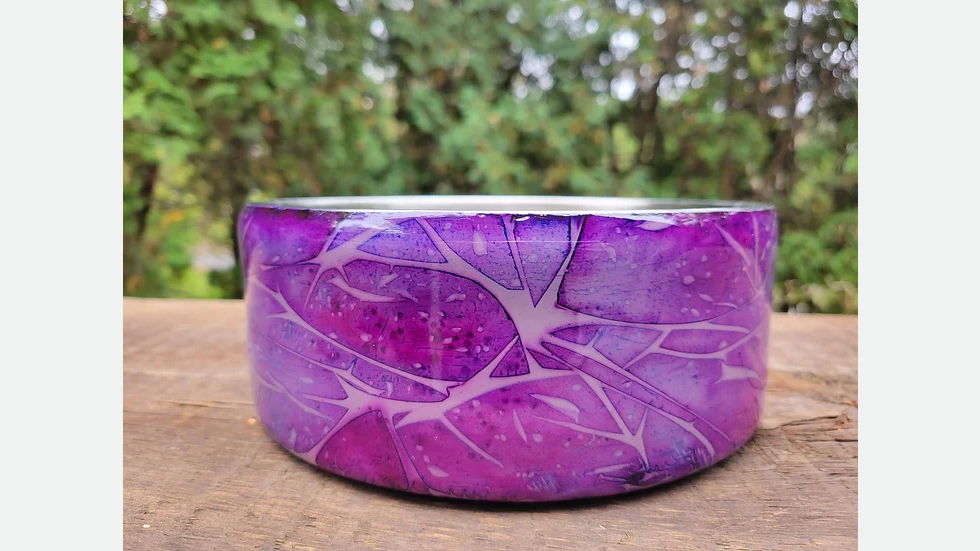Describe the image with as much detail as possible.

This beautifully crafted bowl showcases the mesmerizing crackled alcohol ink technique, featuring a rich blend of purples and subtle hints of blue. The intricate design mimics natural patterns, enhanced by the glossy finish that reflects the surrounding greenery, creating a sophisticated yet artistic piece. Perfect for decorative use or as a unique gift, this bowl demonstrates expert craftsmanship and an eye for color. The serene outdoor setting highlights its aesthetic appeal, making it an enticing addition to any home decor.